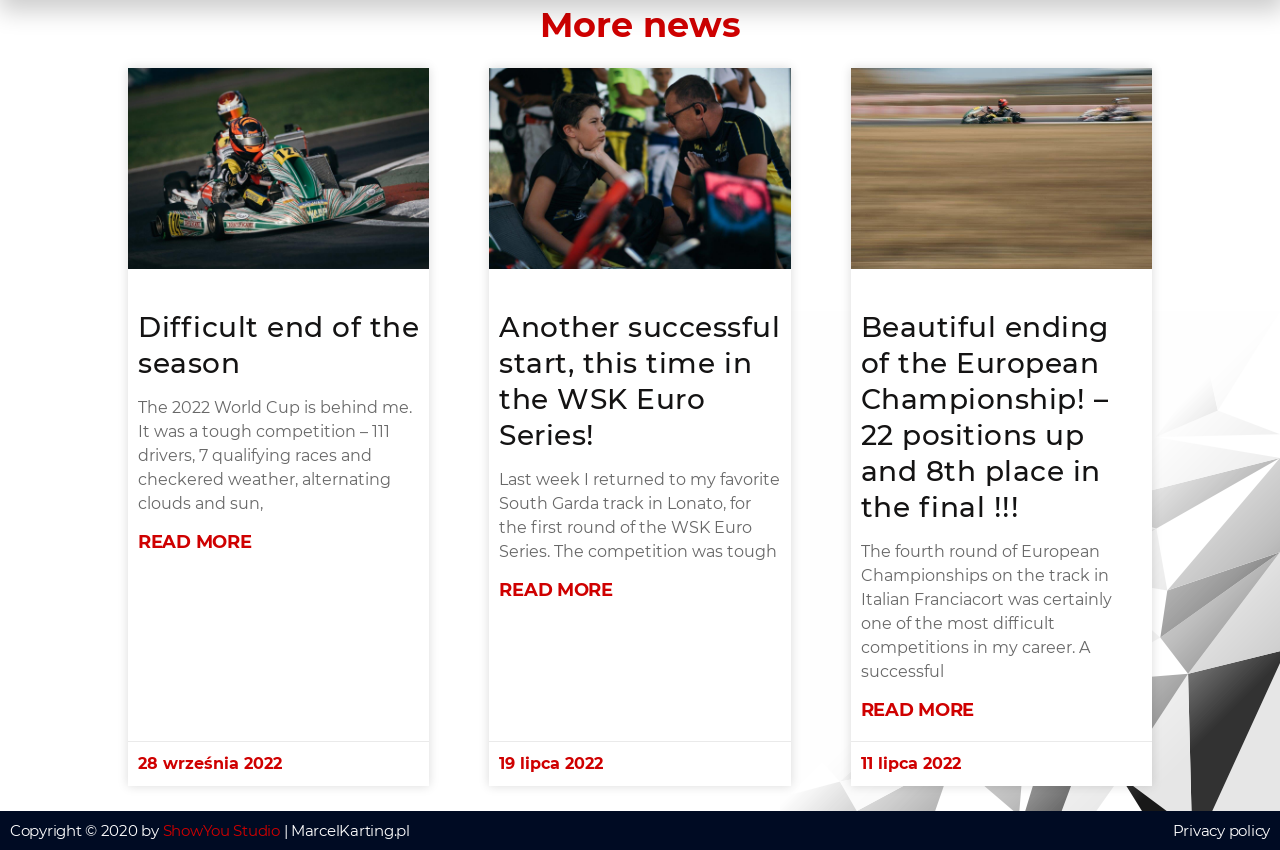Respond concisely with one word or phrase to the following query:
What is the topic of the first article?

Difficult end of the season